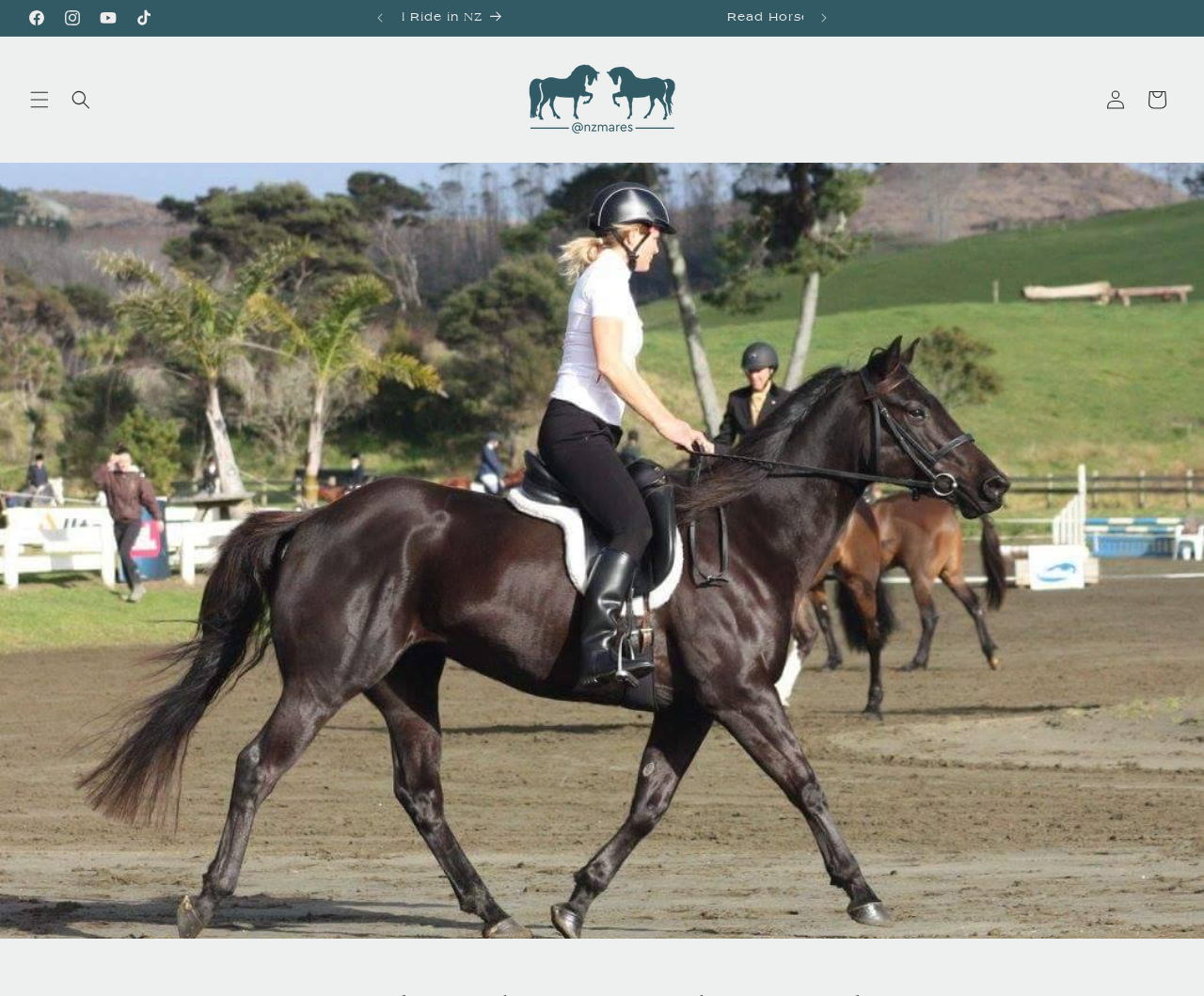What is the shape of the 'Menu' button?
Examine the screenshot and reply with a single word or phrase.

Button